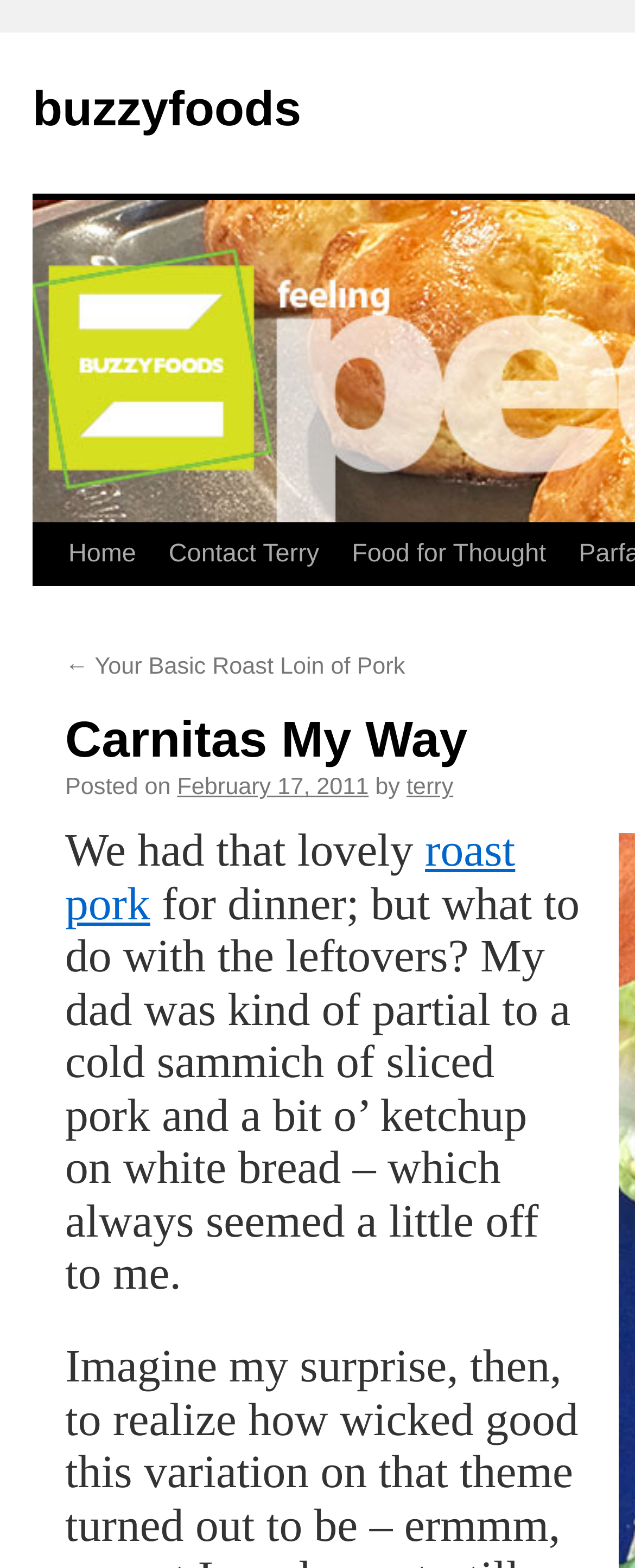Identify the bounding box coordinates for the UI element described as follows: "terry". Ensure the coordinates are four float numbers between 0 and 1, formatted as [left, top, right, bottom].

[0.64, 0.534, 0.714, 0.55]